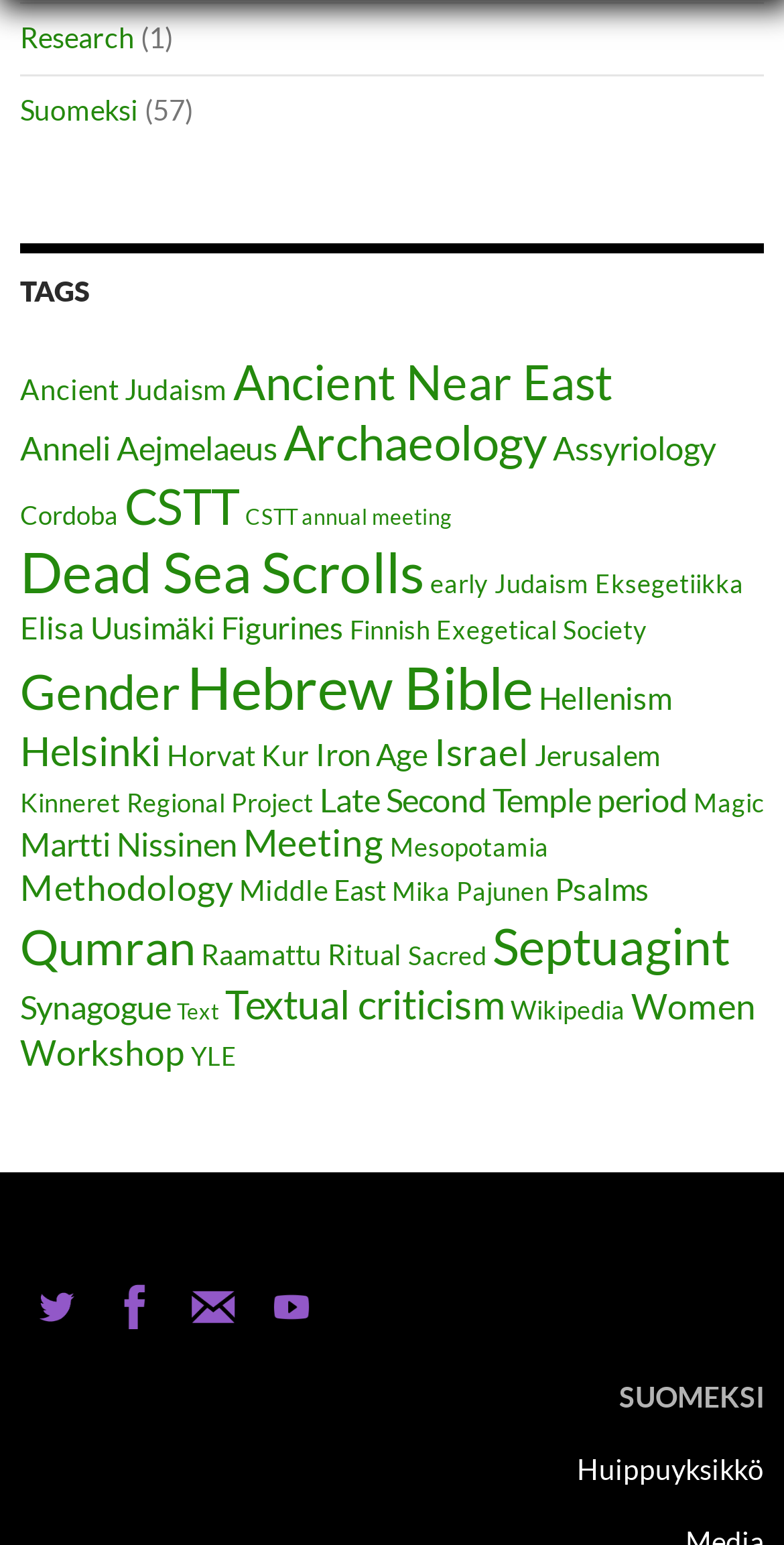How many items are related to 'Hebrew Bible'?
Based on the image, provide your answer in one word or phrase.

31